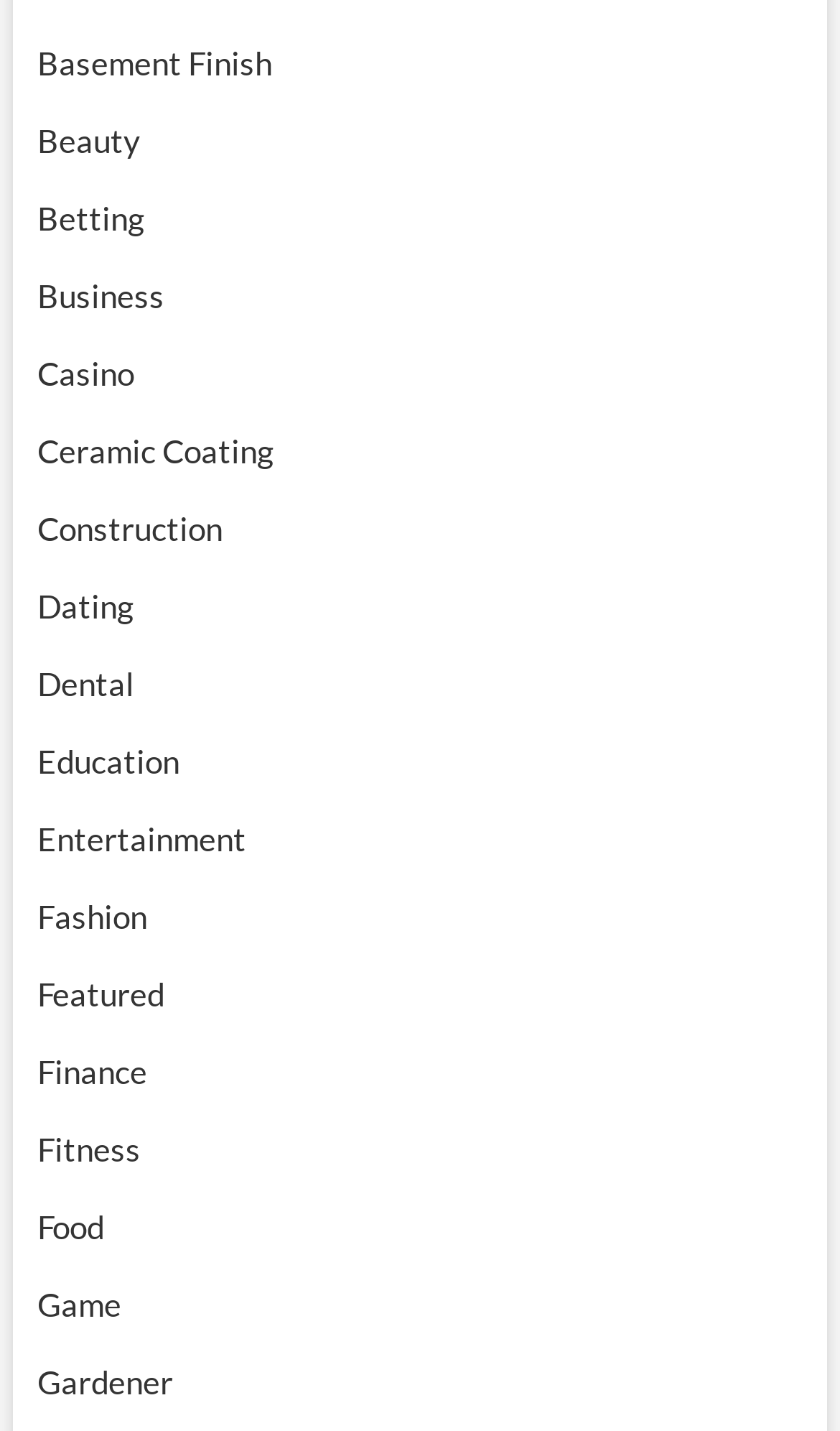Locate the bounding box coordinates of the element's region that should be clicked to carry out the following instruction: "Learn about Ceramic Coating". The coordinates need to be four float numbers between 0 and 1, i.e., [left, top, right, bottom].

[0.044, 0.301, 0.326, 0.328]